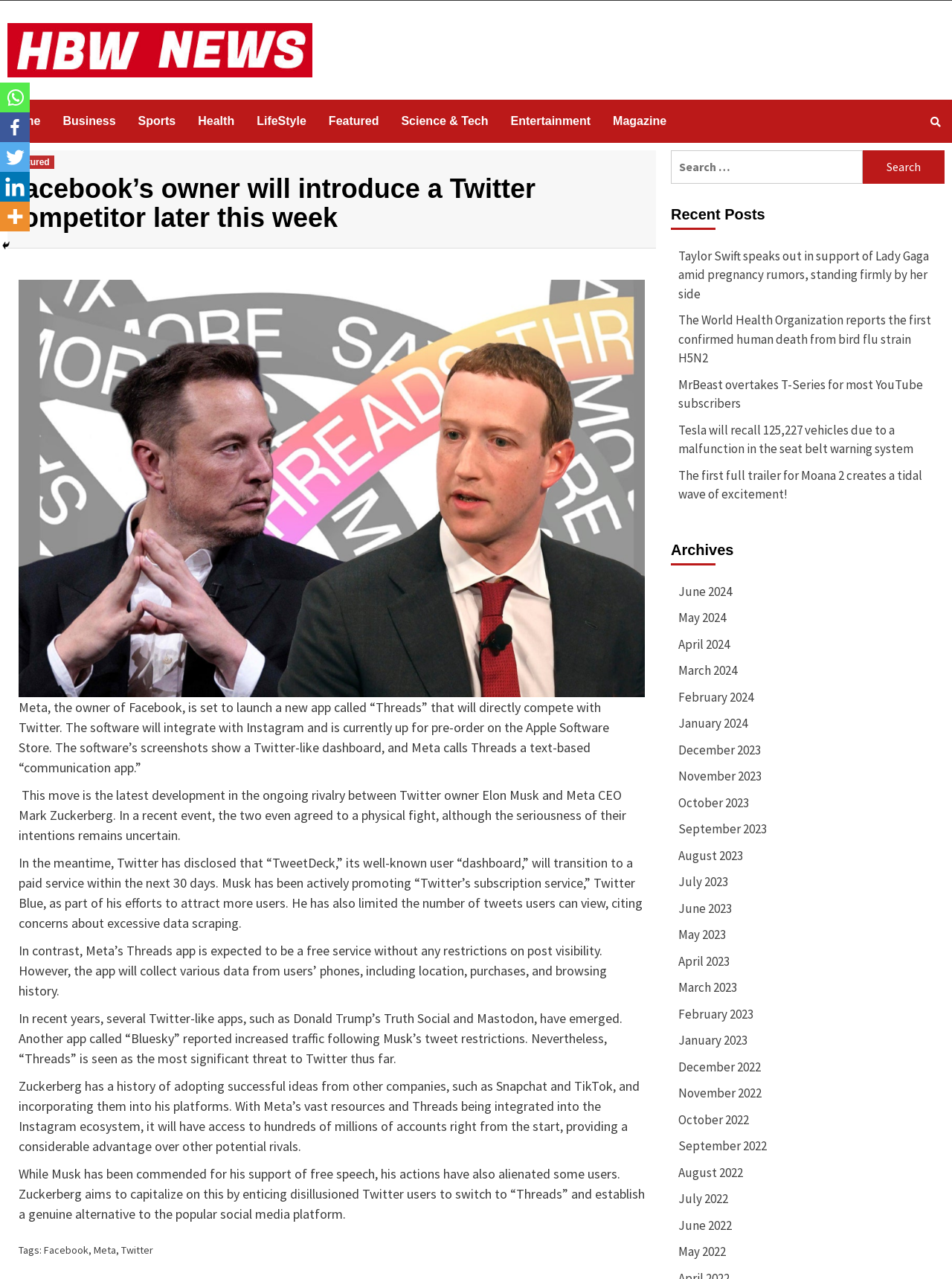Please determine the bounding box coordinates of the element to click on in order to accomplish the following task: "View the archives for June 2024". Ensure the coordinates are four float numbers ranging from 0 to 1, i.e., [left, top, right, bottom].

[0.712, 0.455, 0.984, 0.476]